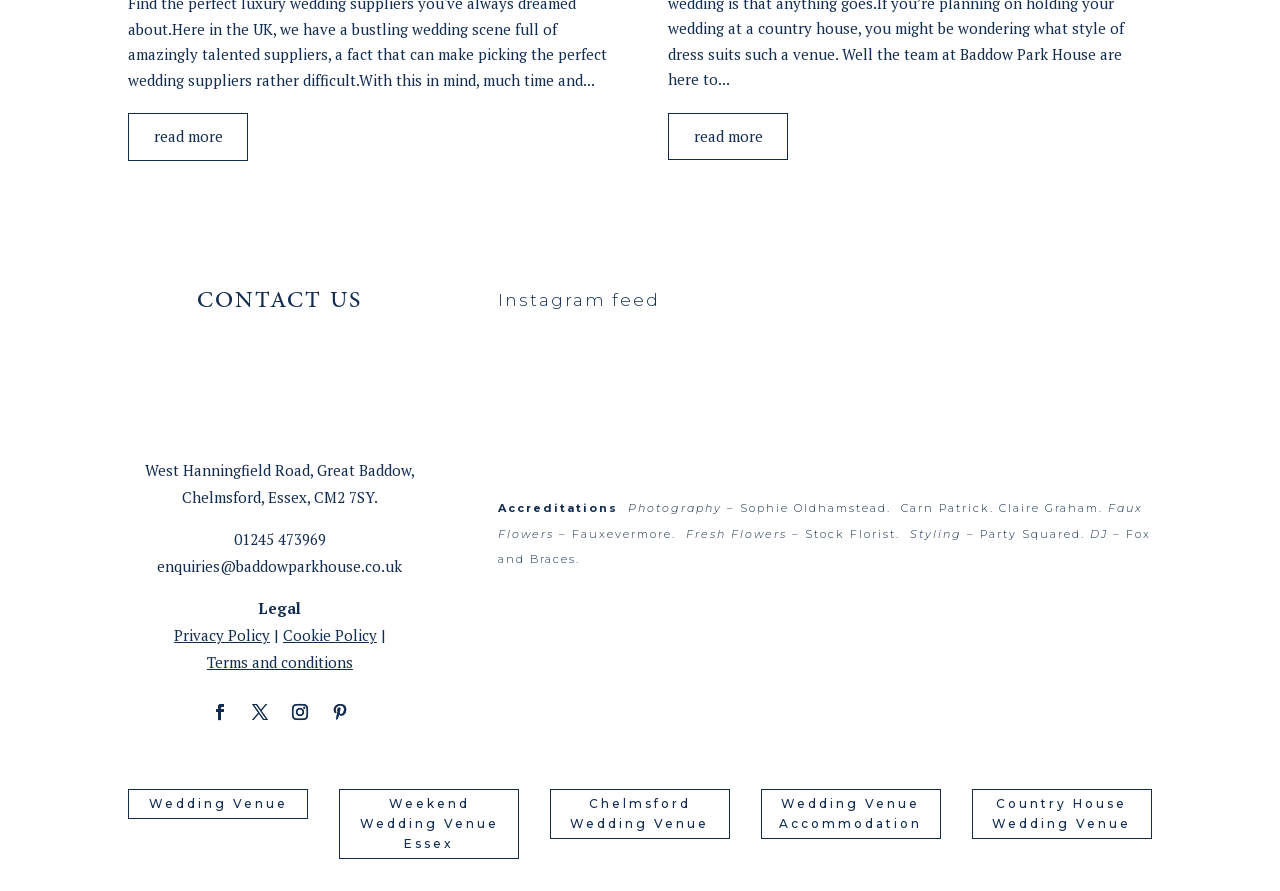Please identify the bounding box coordinates for the region that you need to click to follow this instruction: "Explore 'Wedding Venue'".

[0.1, 0.886, 0.241, 0.919]